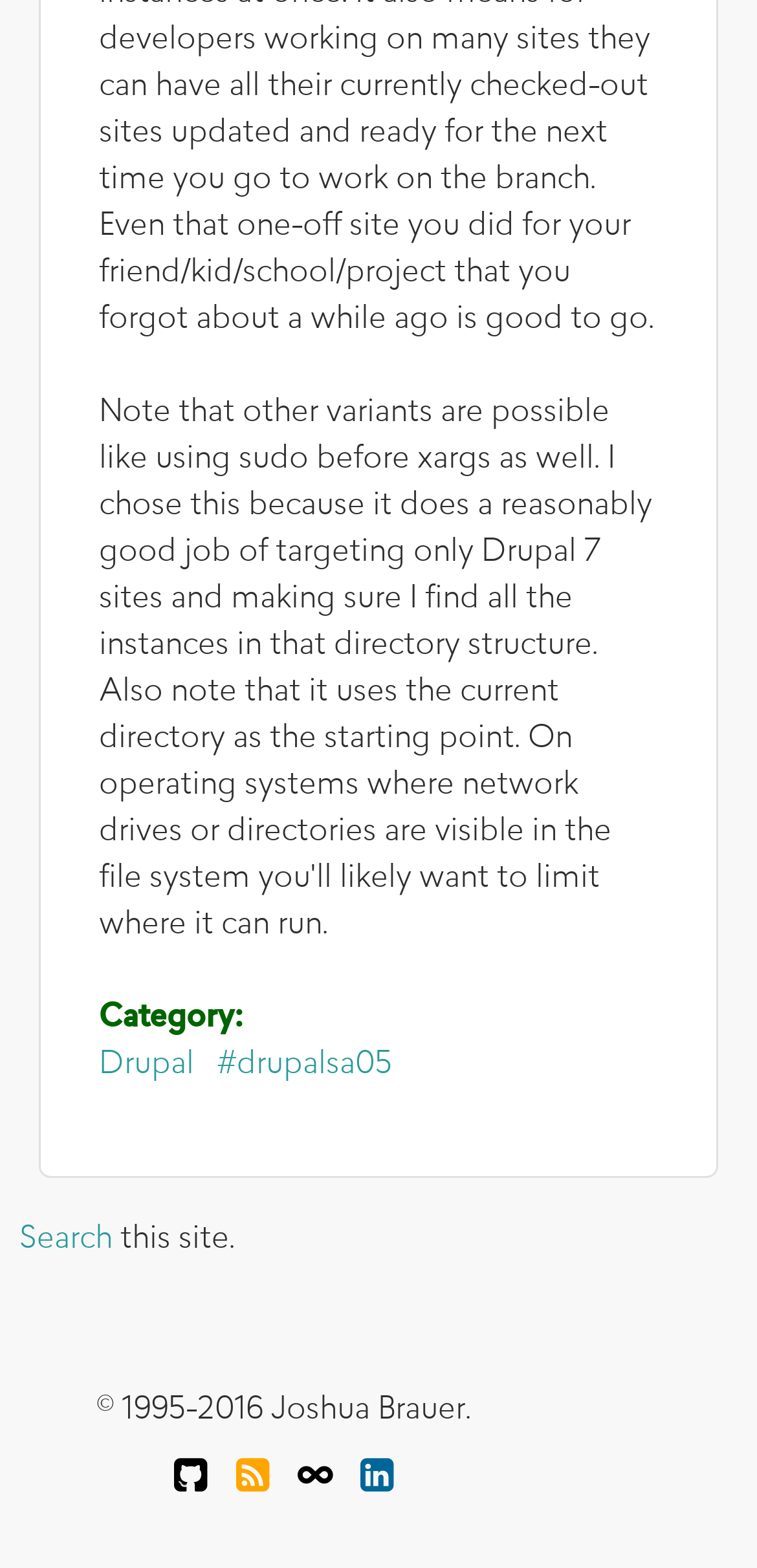What is the category mentioned?
Use the screenshot to answer the question with a single word or phrase.

Category: